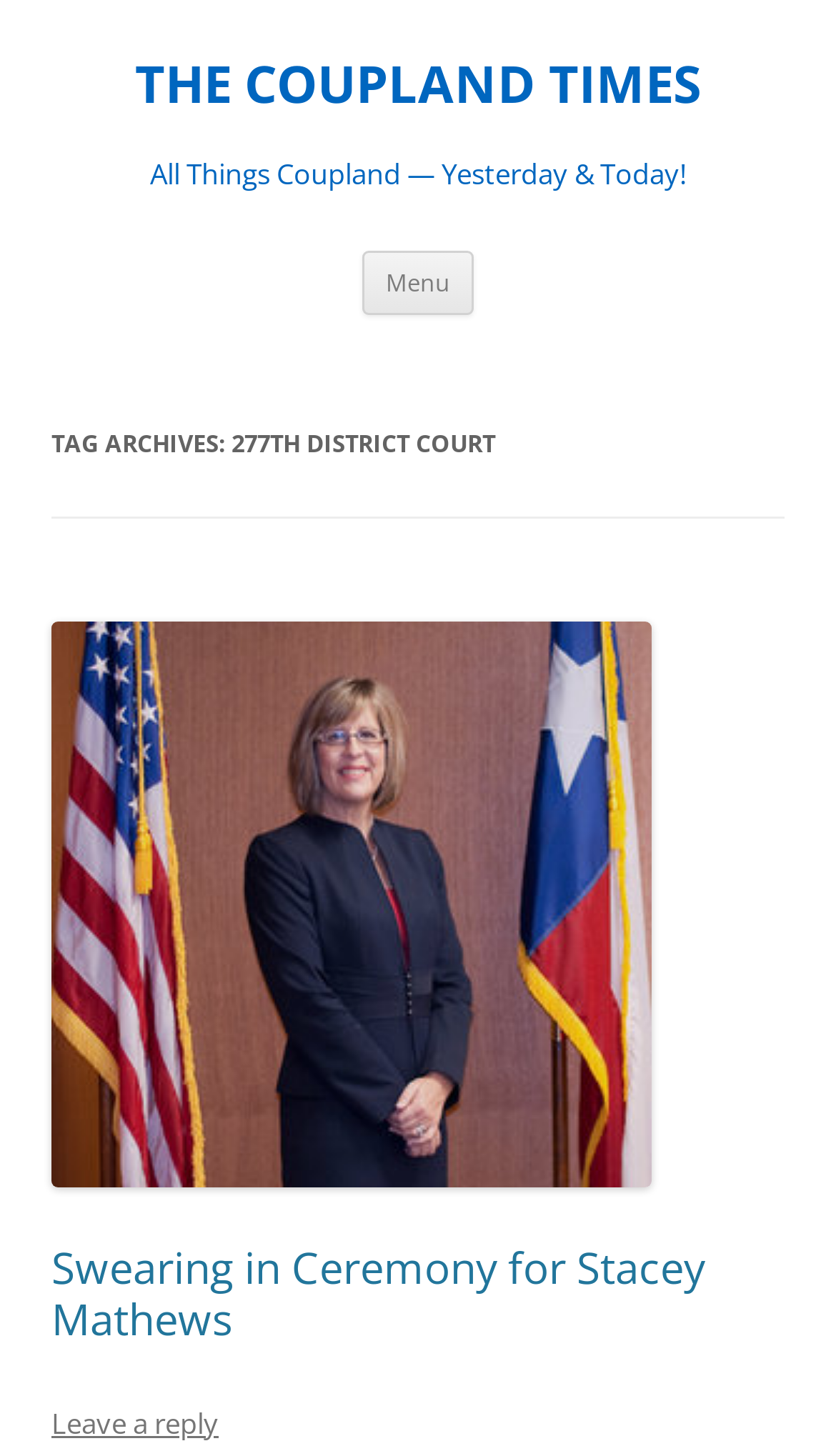Find the bounding box coordinates for the HTML element described as: "Leave a reply". The coordinates should consist of four float values between 0 and 1, i.e., [left, top, right, bottom].

[0.062, 0.964, 0.262, 0.99]